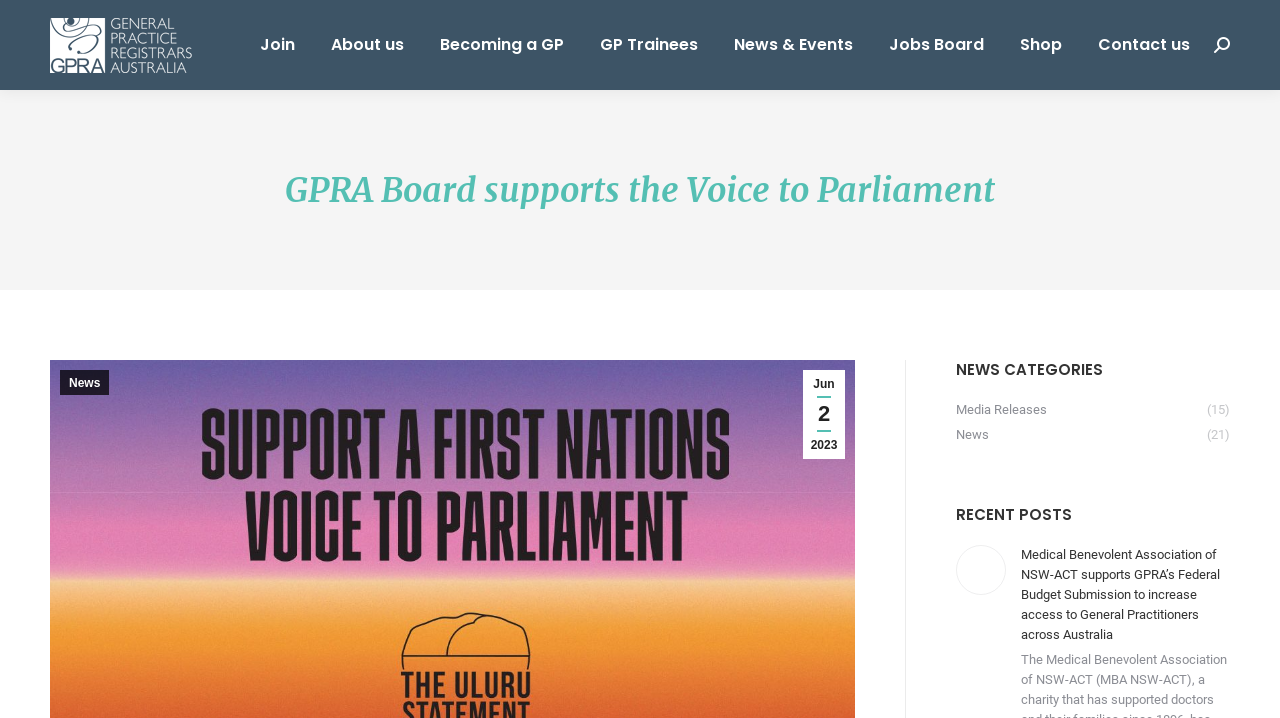Pinpoint the bounding box coordinates of the area that should be clicked to complete the following instruction: "view the post with image". The coordinates must be given as four float numbers between 0 and 1, i.e., [left, top, right, bottom].

[0.747, 0.759, 0.786, 0.829]